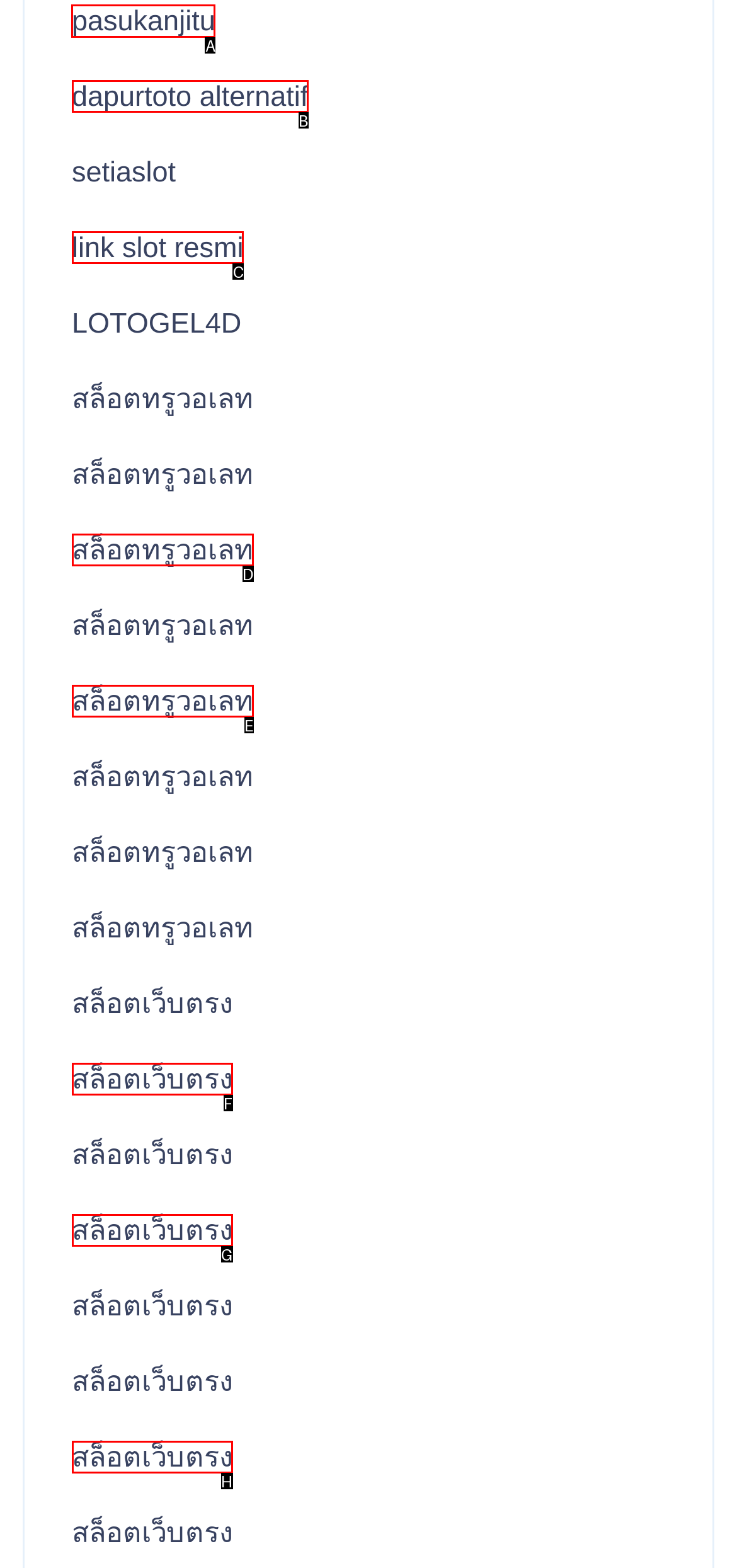Tell me the letter of the UI element to click in order to accomplish the following task: click pasukanjitu link
Answer with the letter of the chosen option from the given choices directly.

A